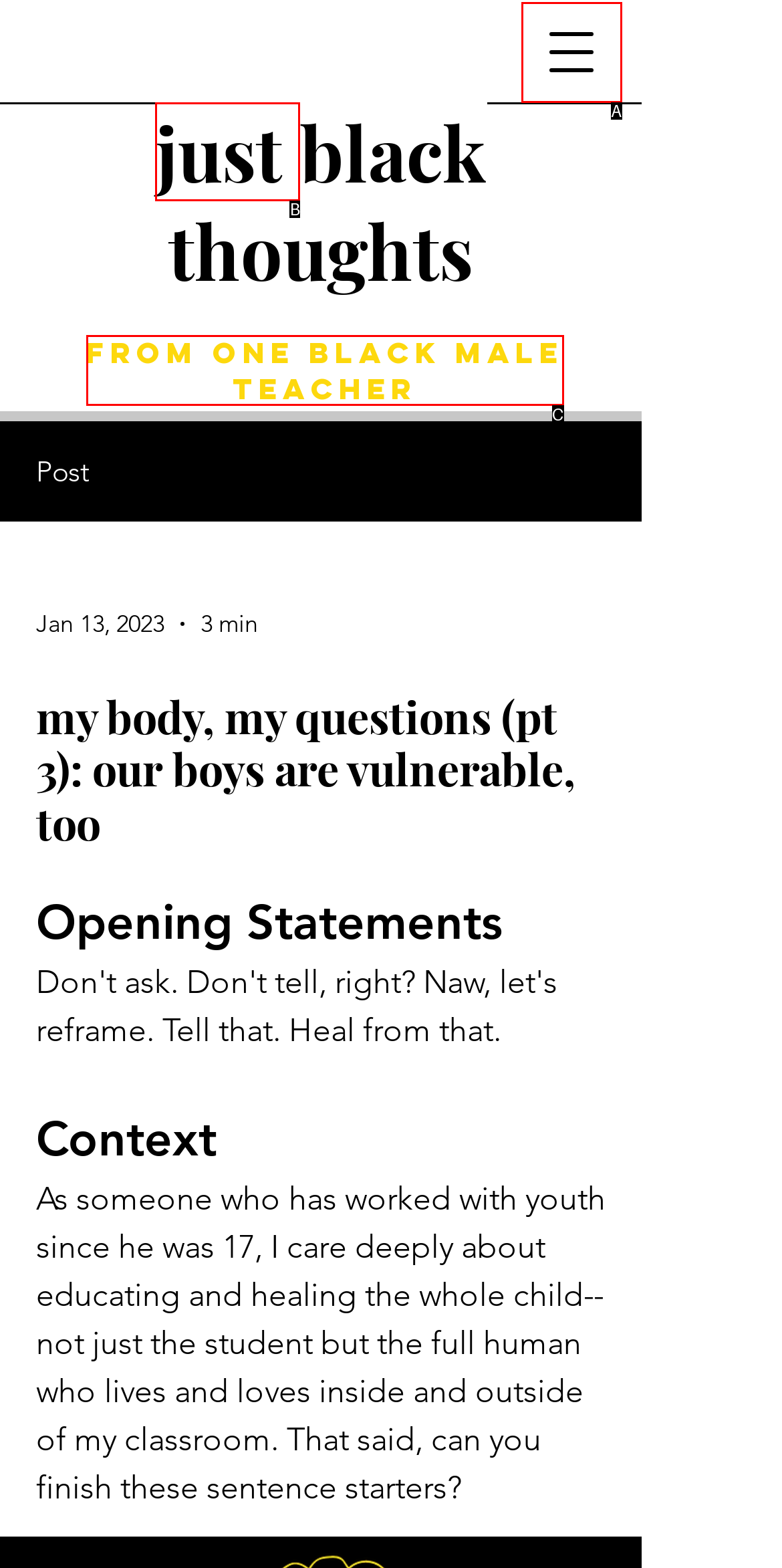Determine which UI element matches this description: just
Reply with the appropriate option's letter.

B